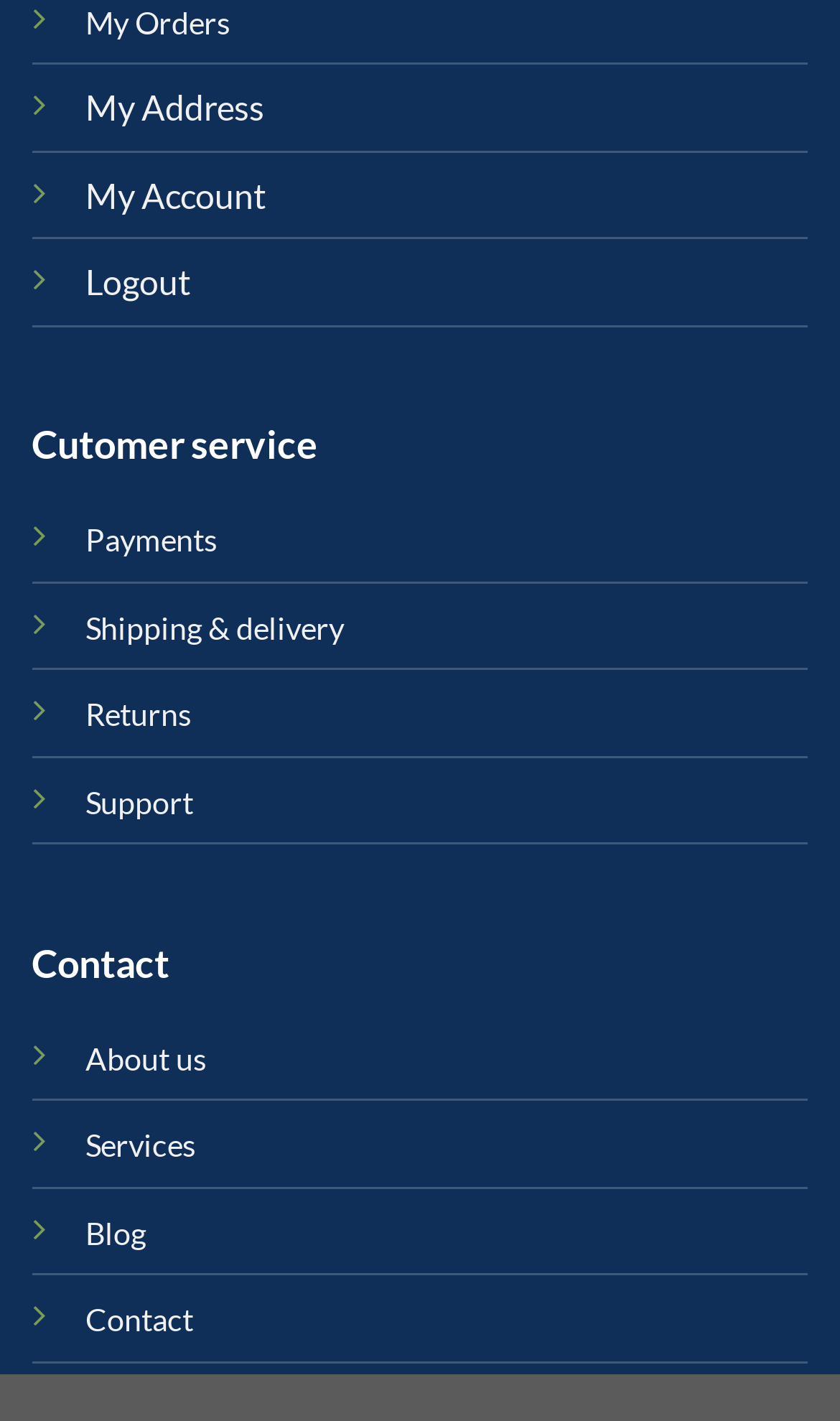Calculate the bounding box coordinates for the UI element based on the following description: "Payments". Ensure the coordinates are four float numbers between 0 and 1, i.e., [left, top, right, bottom].

[0.102, 0.367, 0.258, 0.393]